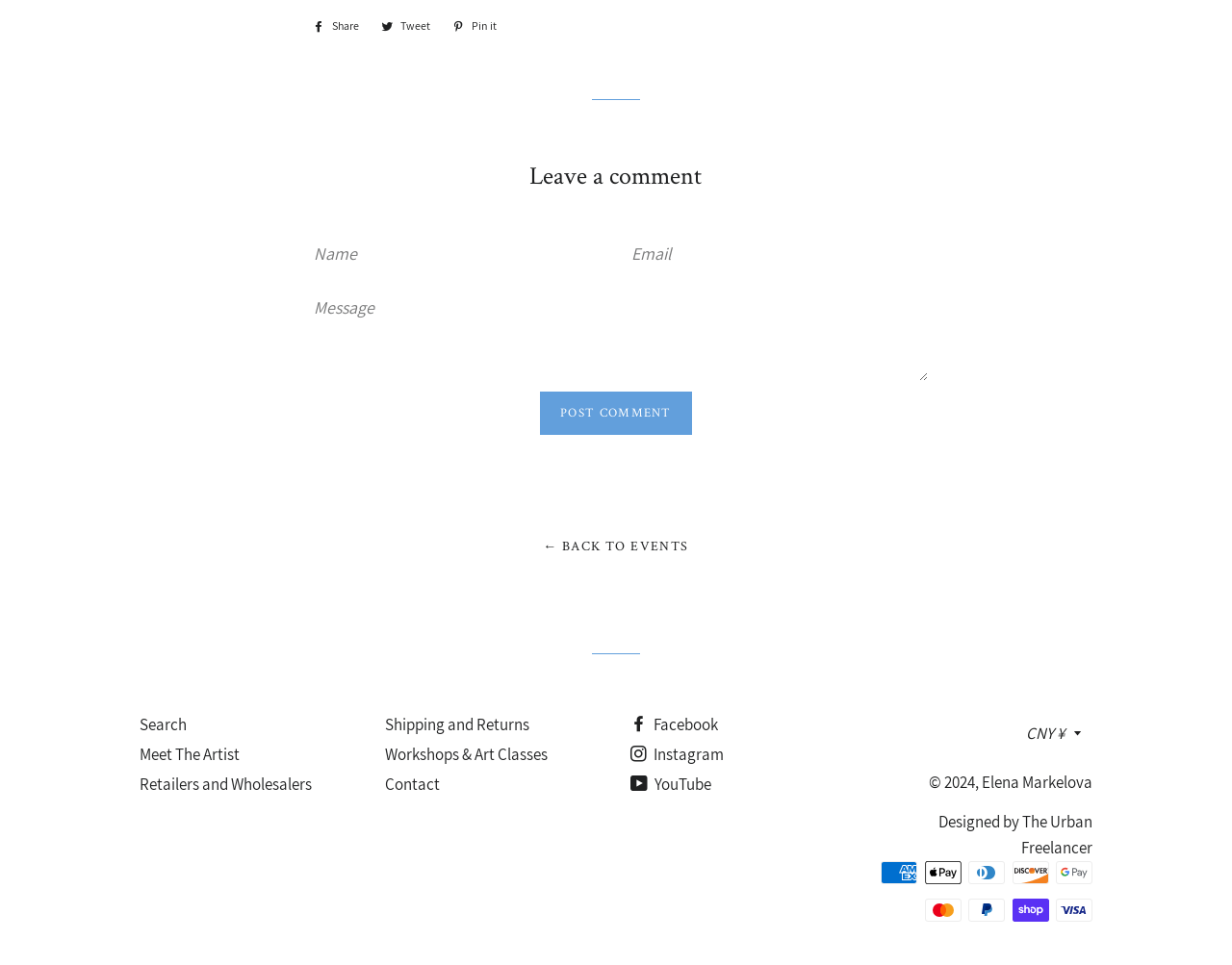Specify the bounding box coordinates of the area to click in order to execute this command: 'Click on 'Recap of a Slow Week in Day Trading''. The coordinates should consist of four float numbers ranging from 0 to 1, and should be formatted as [left, top, right, bottom].

None